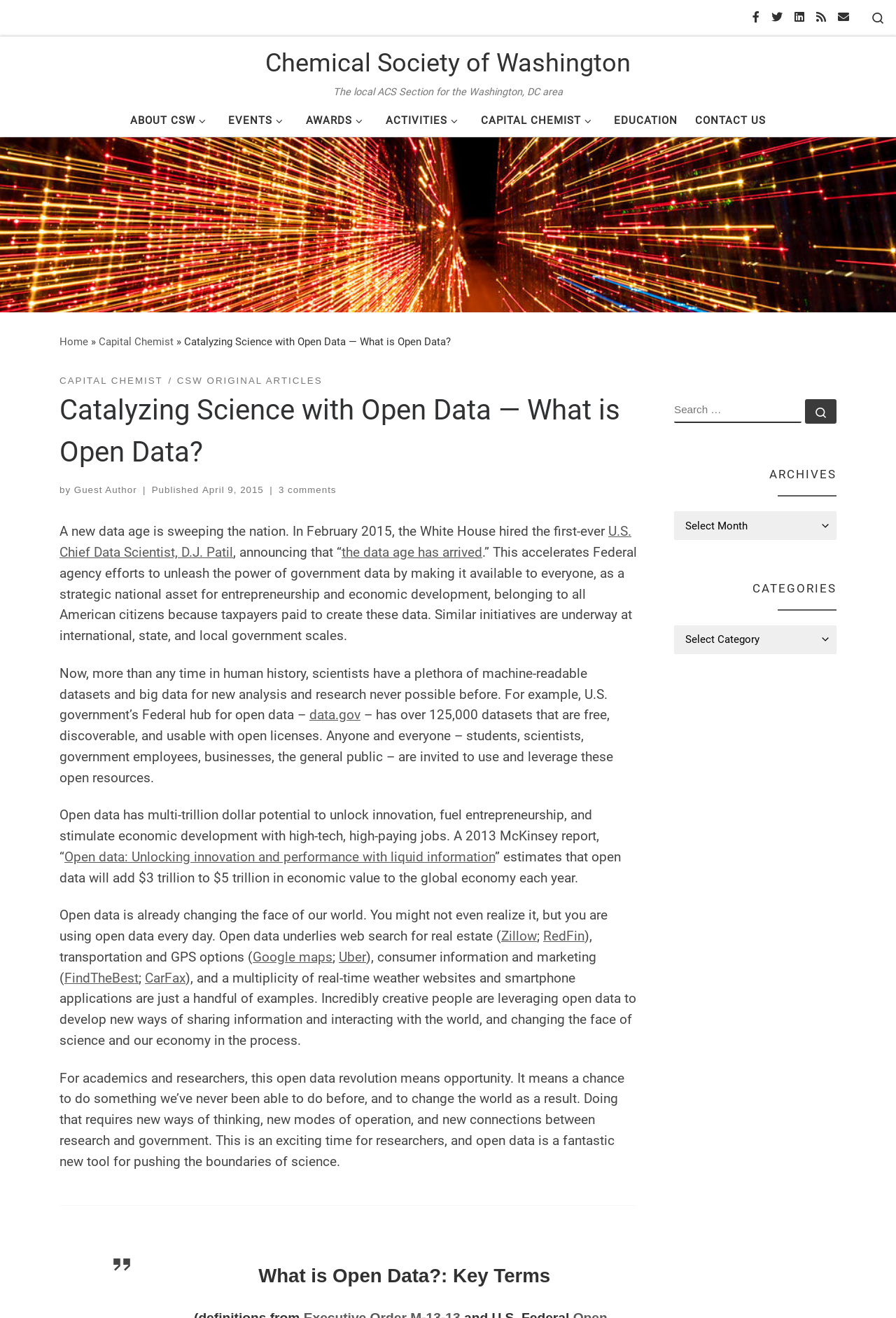What is the name of the first-ever U.S. Chief Data Scientist?
Please provide a detailed answer to the question.

I found the answer by reading the article content which mentions that the White House hired the first-ever U.S. Chief Data Scientist, D.J. Patil.